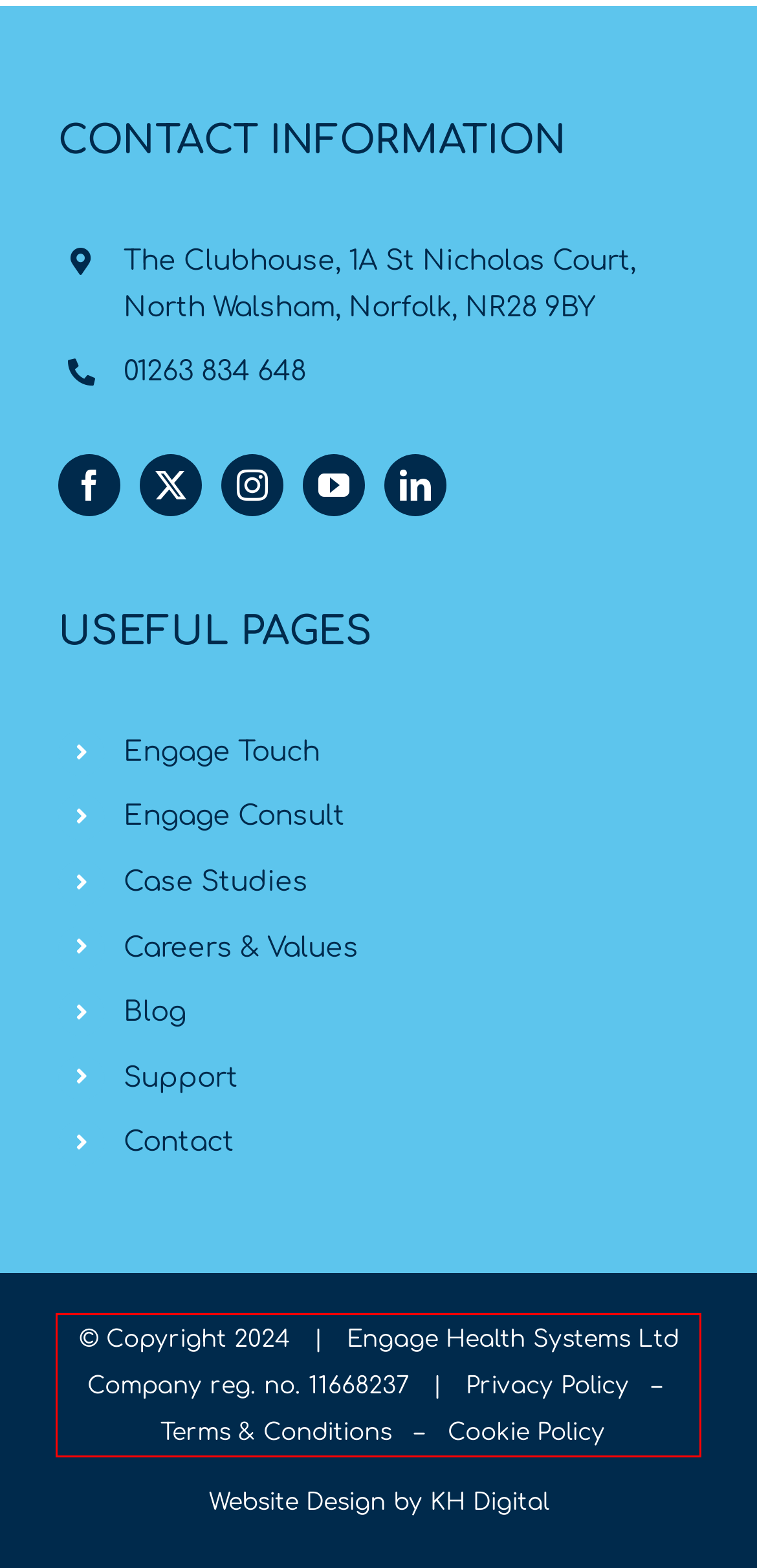From the provided screenshot, extract the text content that is enclosed within the red bounding box.

© Copyright 2024 | Engage Health Systems Ltd Company reg. no. 11668237 | Privacy Policy – Terms & Conditions – Cookie Policy